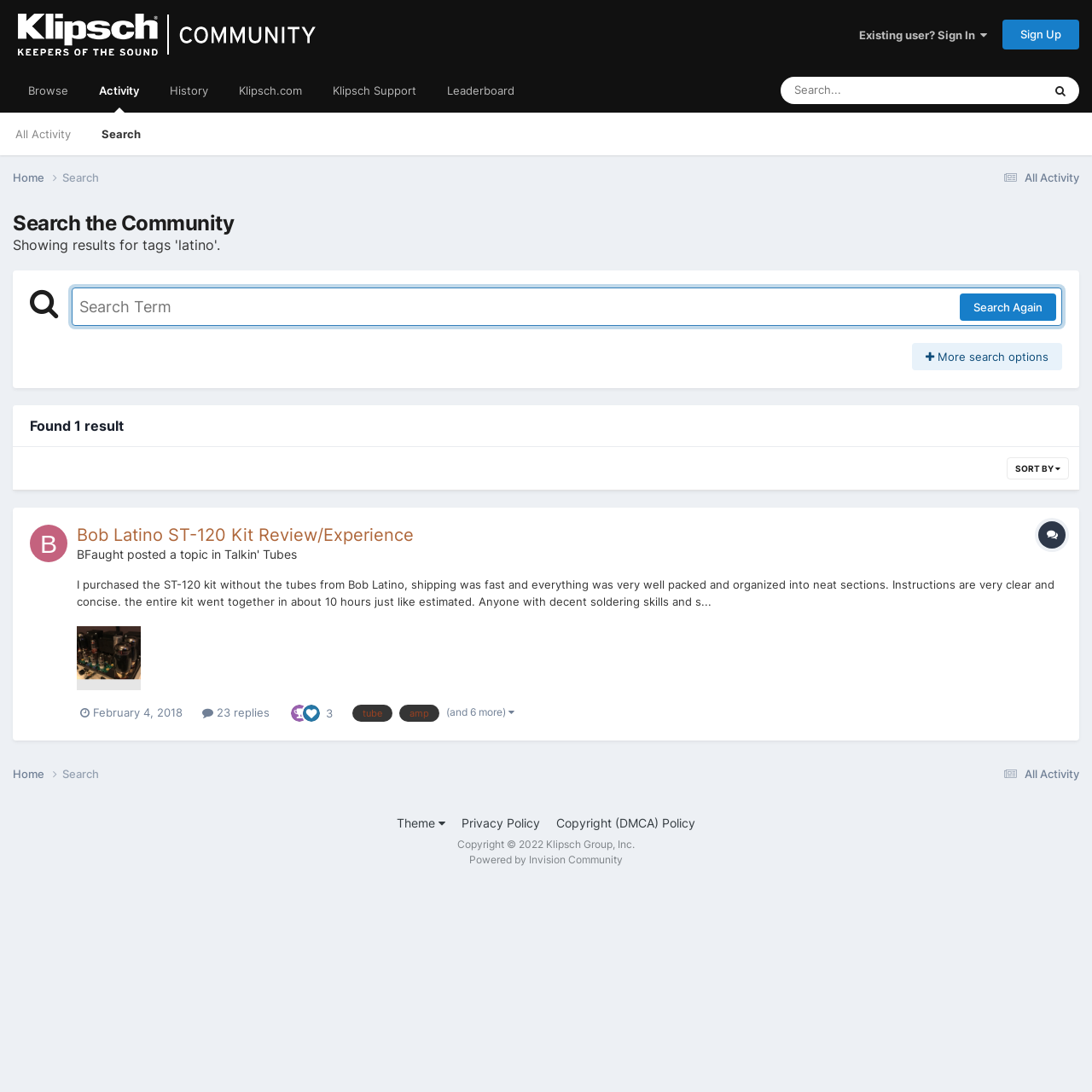What is the topic of the discussion?
Based on the image, respond with a single word or phrase.

Bob Latino ST-120 Kit Review/Experience